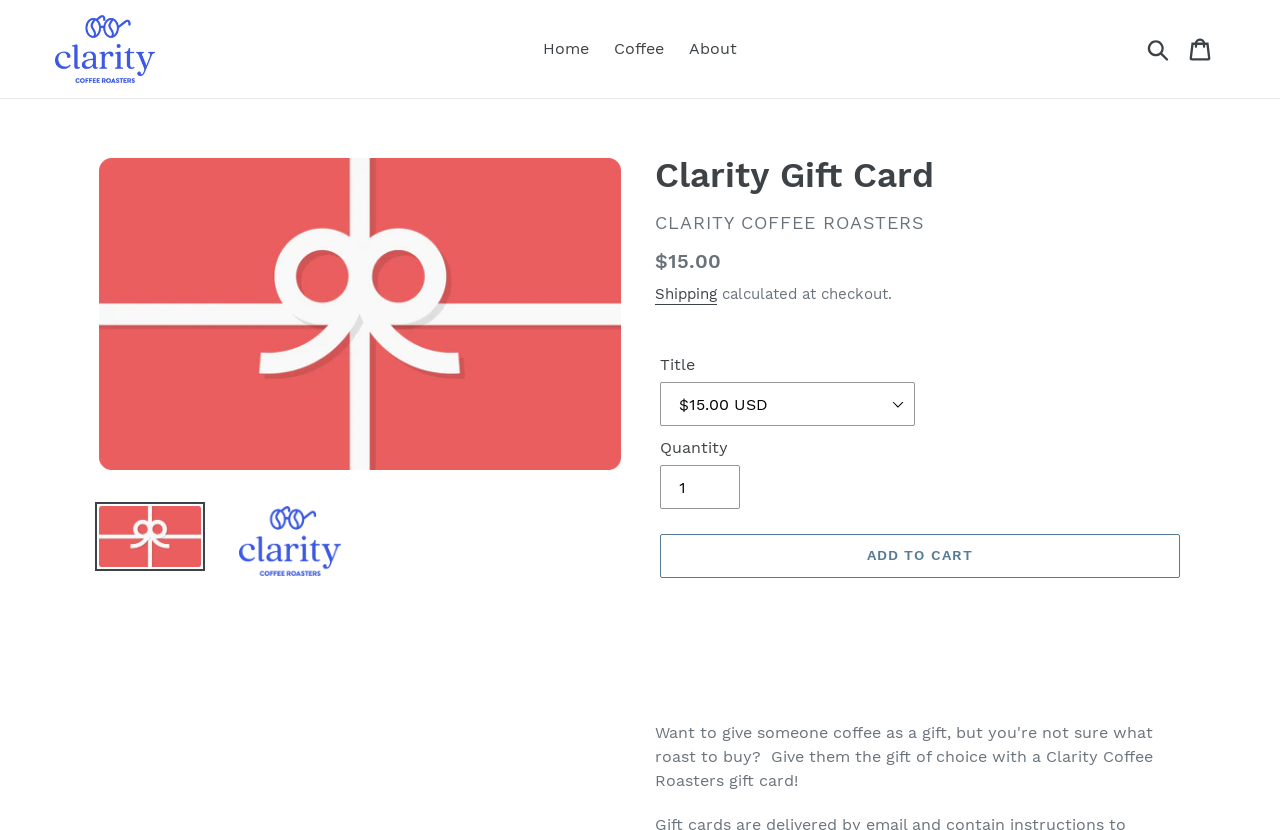Kindly respond to the following question with a single word or a brief phrase: 
What is the price of the gift card?

$15.00